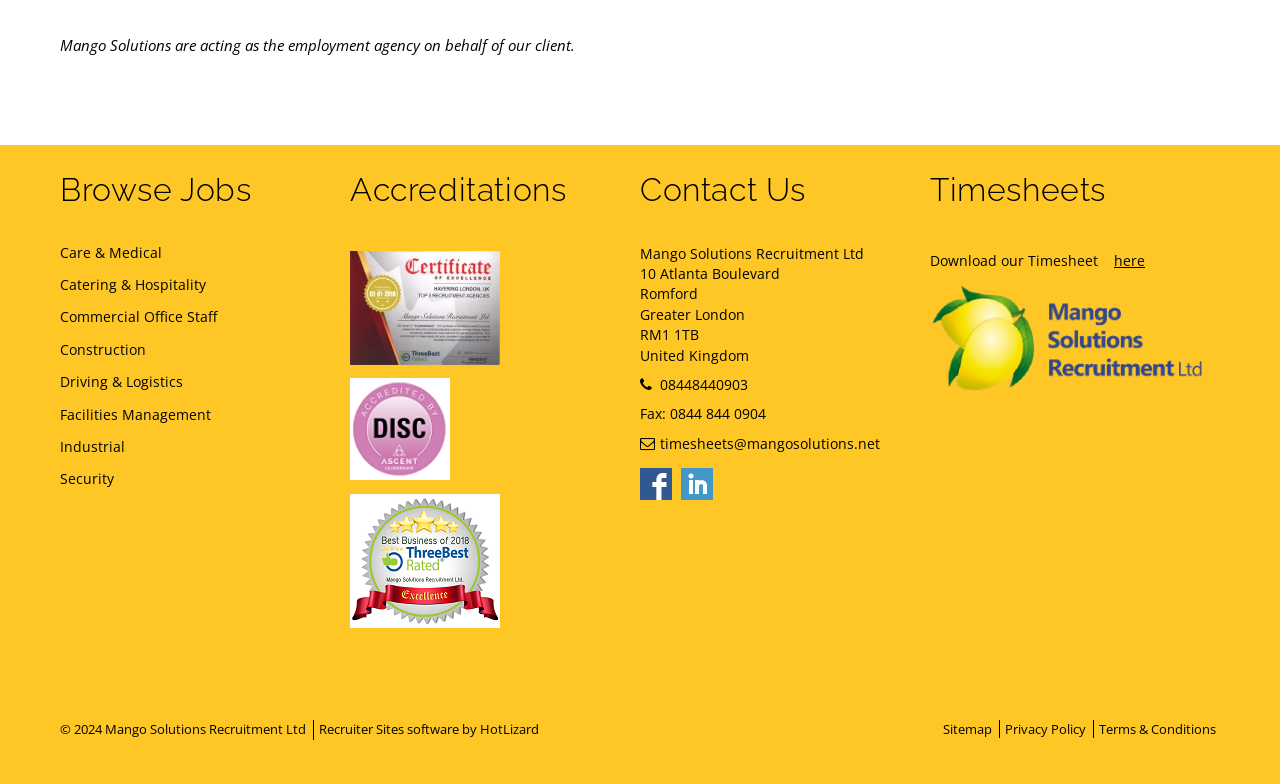Identify the bounding box coordinates of the region that needs to be clicked to carry out this instruction: "Browse jobs in Care & Medical". Provide these coordinates as four float numbers ranging from 0 to 1, i.e., [left, top, right, bottom].

[0.047, 0.304, 0.127, 0.341]